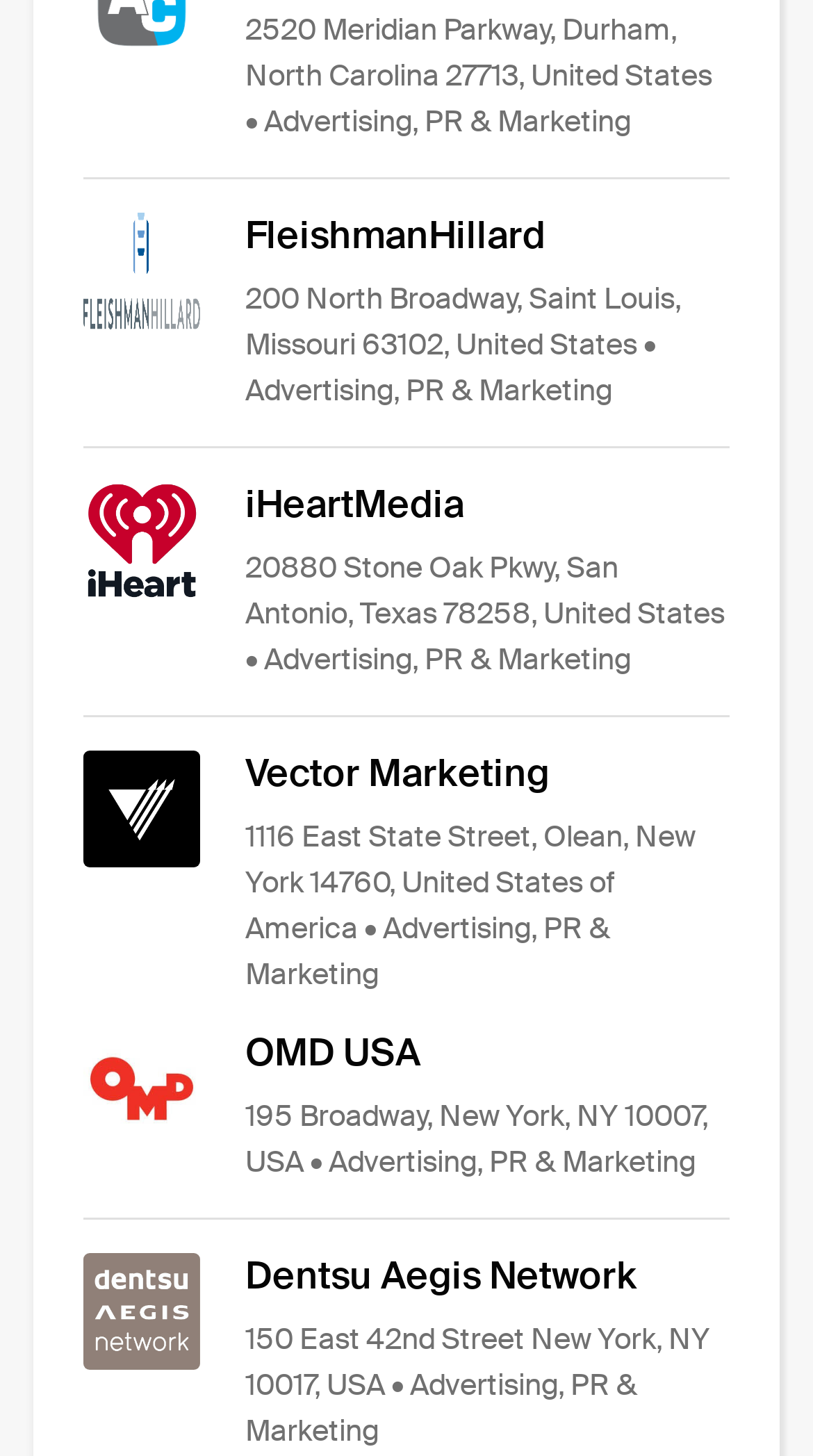Please provide a comprehensive answer to the question below using the information from the image: What is the address of FleishmanHillard?

I found the address by looking at the StaticText element with the ID 284, which is a child of the Root Element. The text content of this element is '2520 Meridian Parkway, Durham, North Carolina 27713, United States', which is the address of FleishmanHillard.